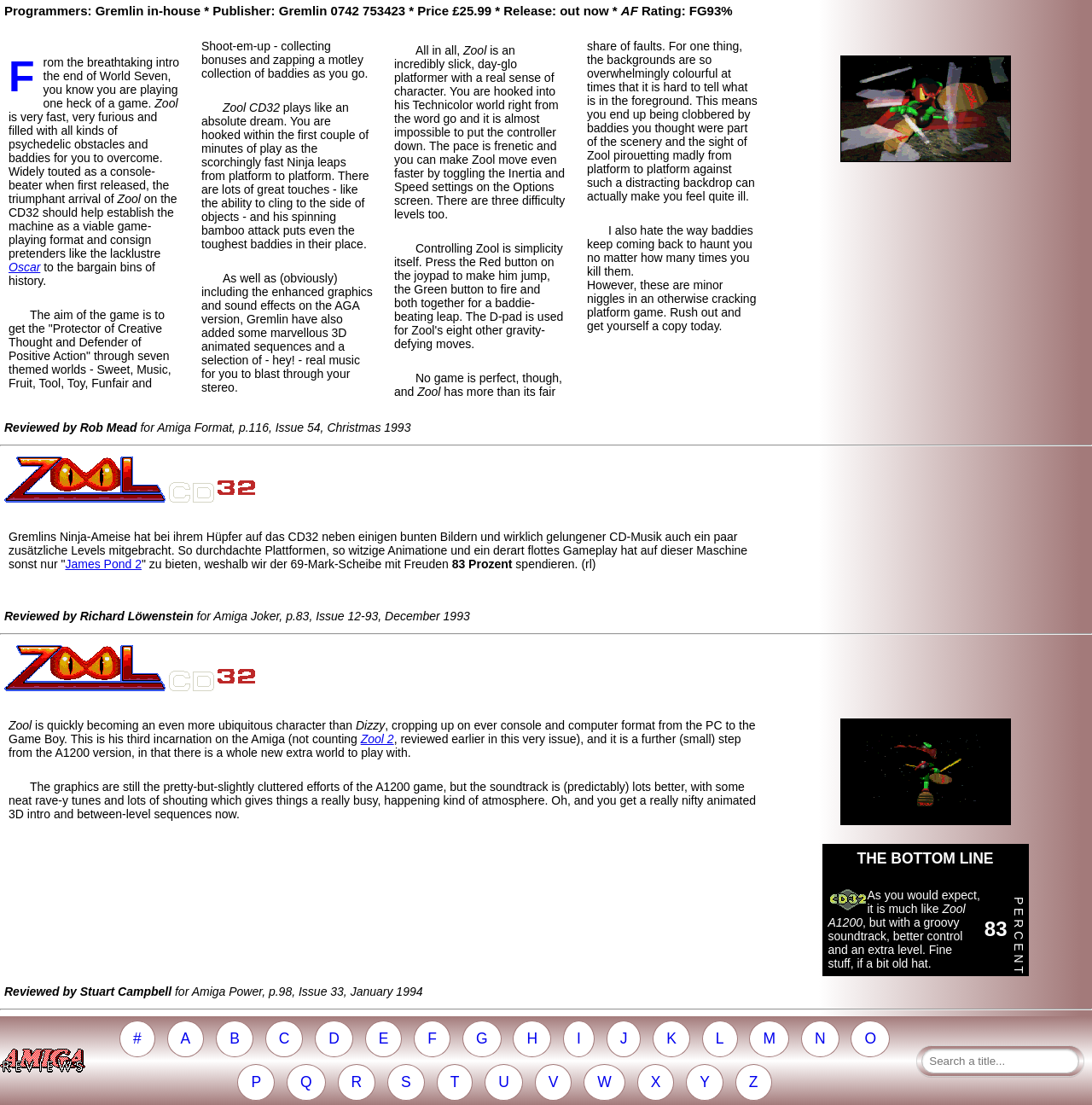Locate the bounding box coordinates of the area where you should click to accomplish the instruction: "view Zool 1 CD32 logo".

[0.004, 0.413, 0.152, 0.455]